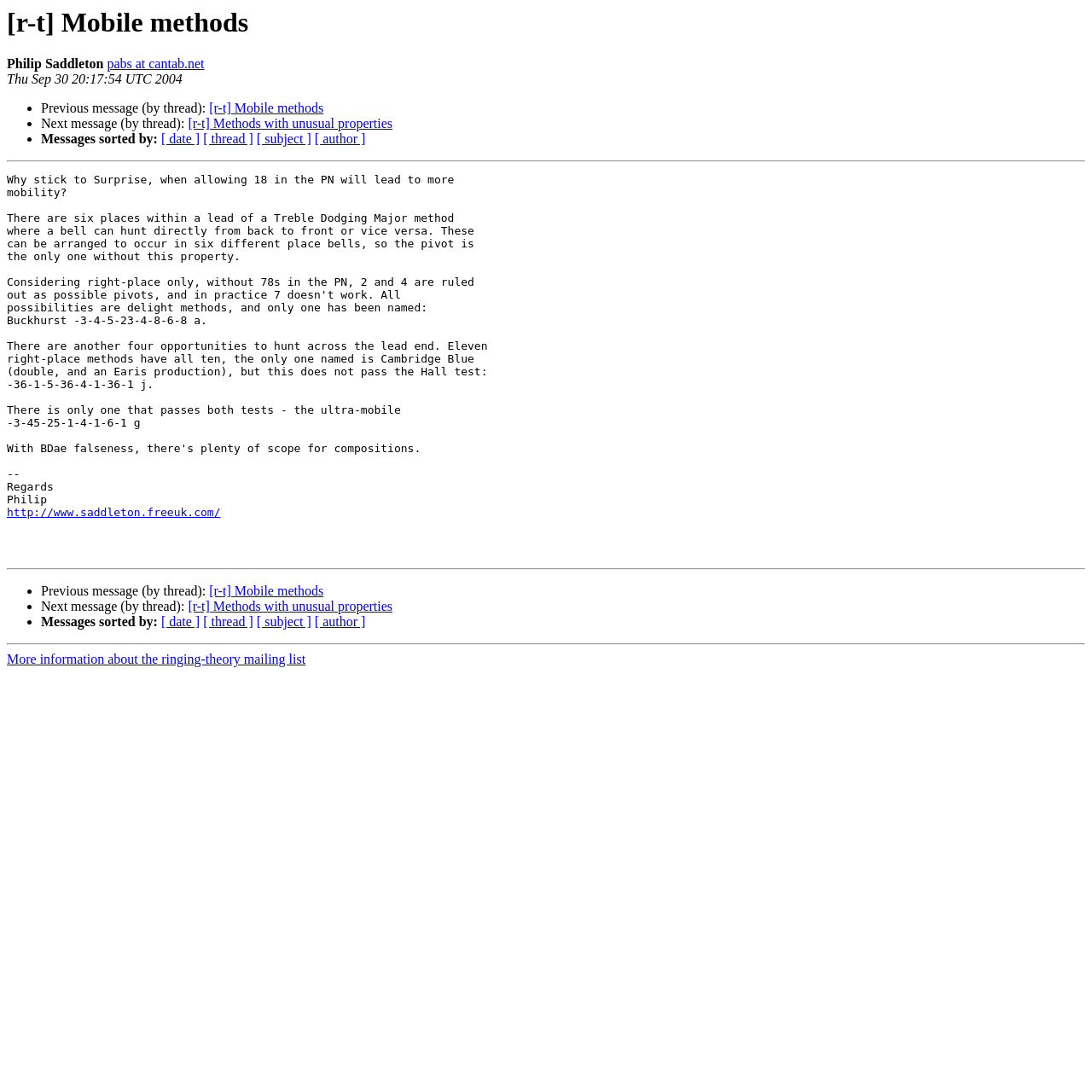Determine the bounding box coordinates of the section I need to click to execute the following instruction: "Get more information about the ringing-theory mailing list". Provide the coordinates as four float numbers between 0 and 1, i.e., [left, top, right, bottom].

[0.006, 0.597, 0.28, 0.61]